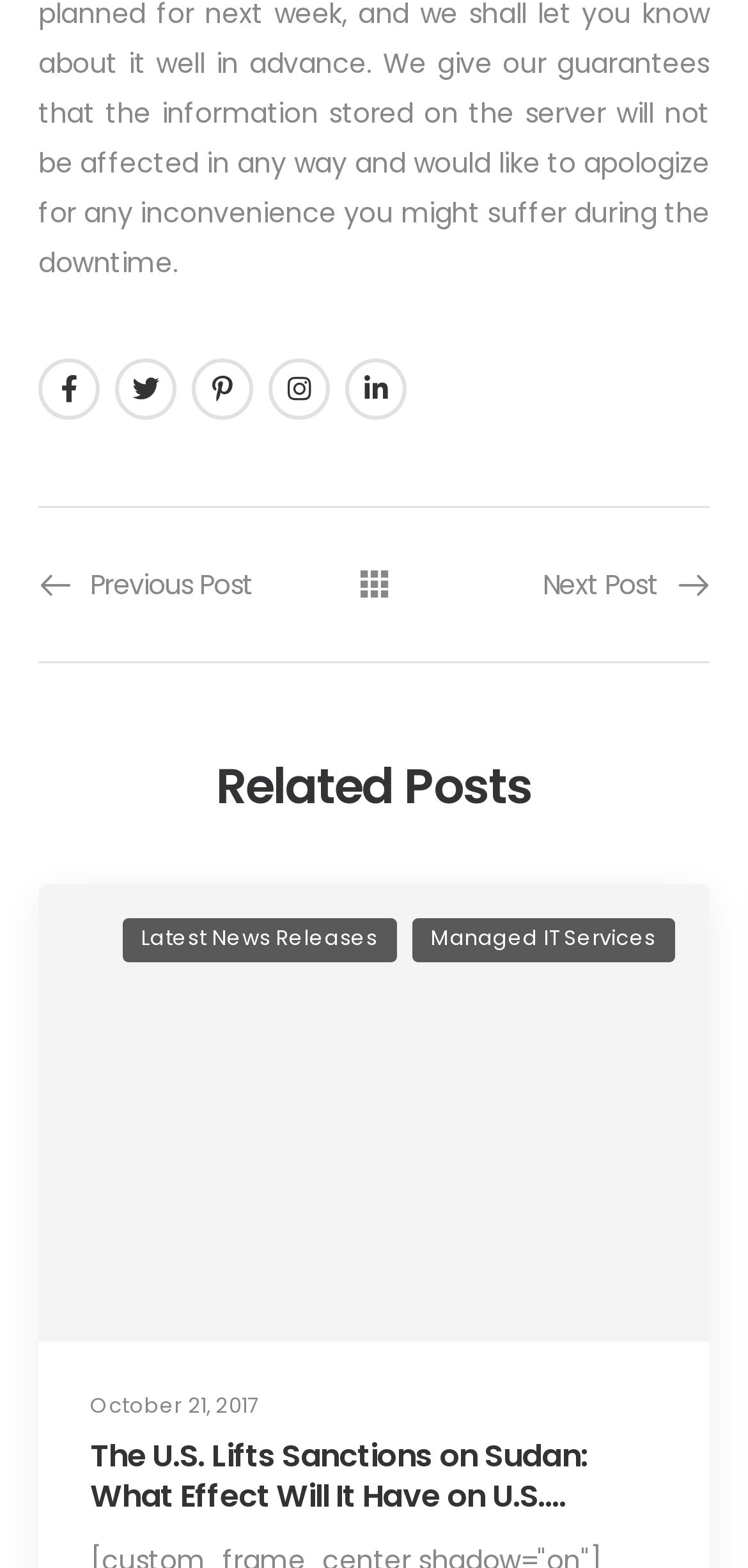Using the element description: "title="Instagram"", determine the bounding box coordinates. The coordinates should be in the format [left, top, right, bottom], with values between 0 and 1.

[0.359, 0.229, 0.441, 0.268]